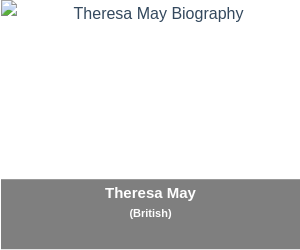What nationality is Theresa May?
Give a one-word or short-phrase answer derived from the screenshot.

British